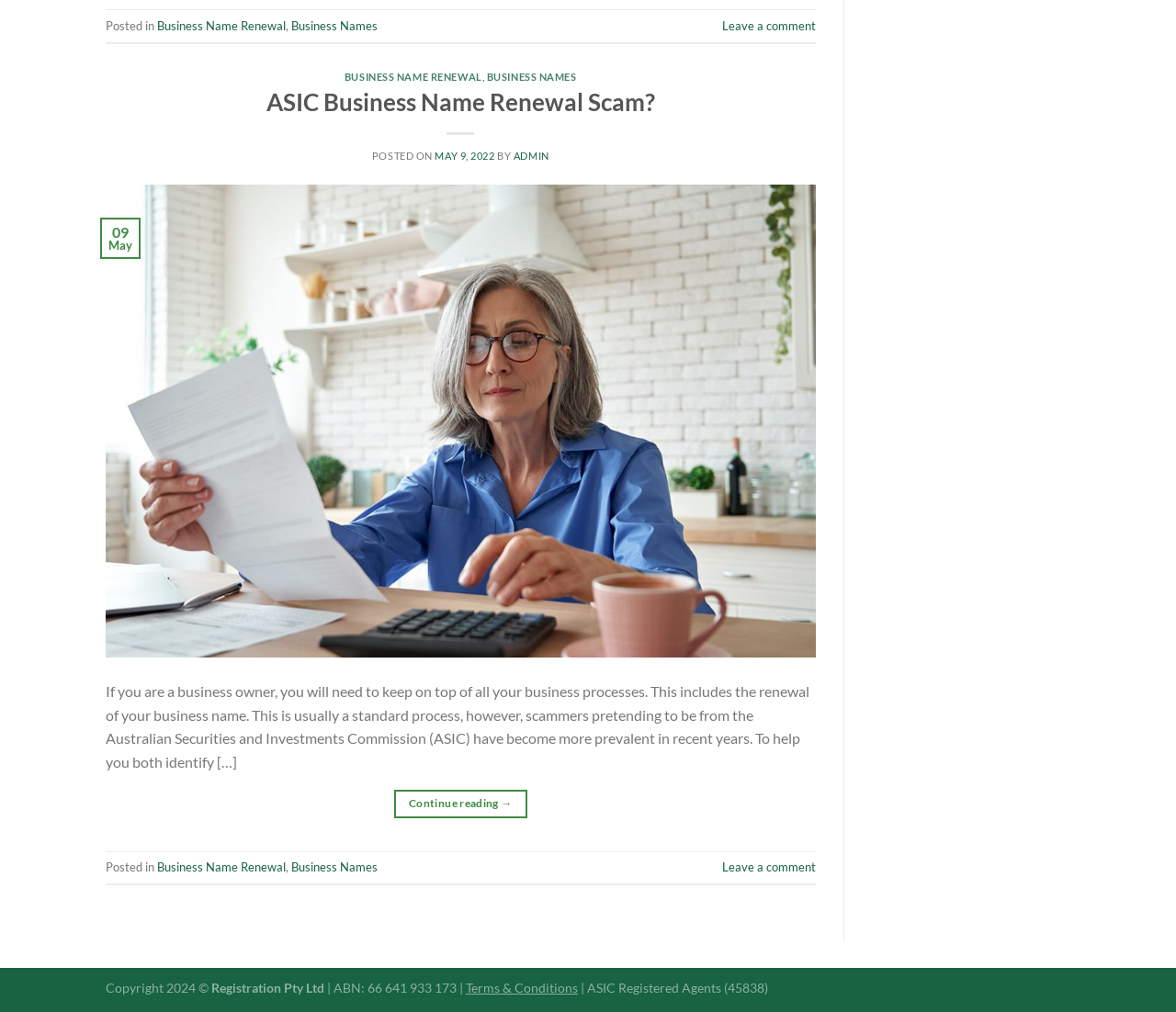What is the date of the article?
Please provide a comprehensive answer based on the contents of the image.

The date of the article can be found by looking at the 'POSTED ON' section, which mentions 'MAY 9, 2022'.